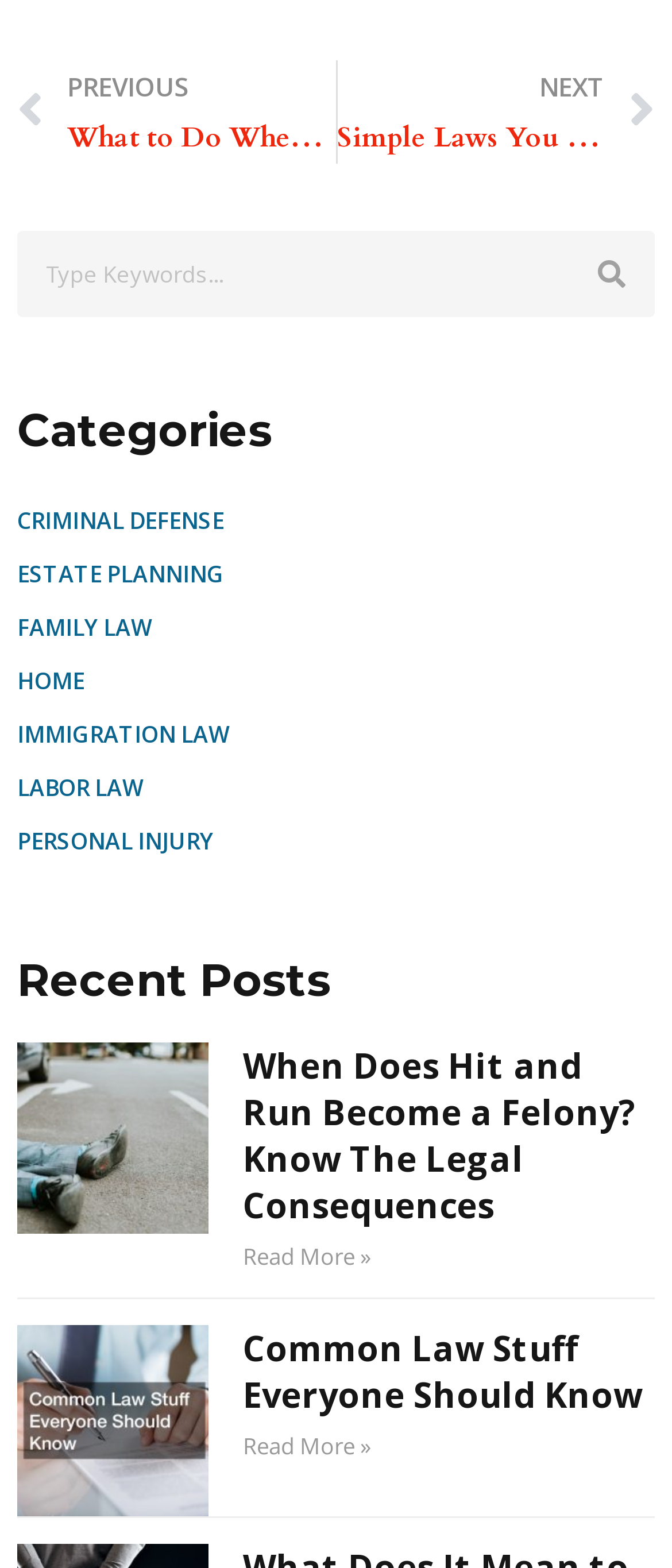Give a concise answer of one word or phrase to the question: 
How many articles are displayed on the webpage?

2